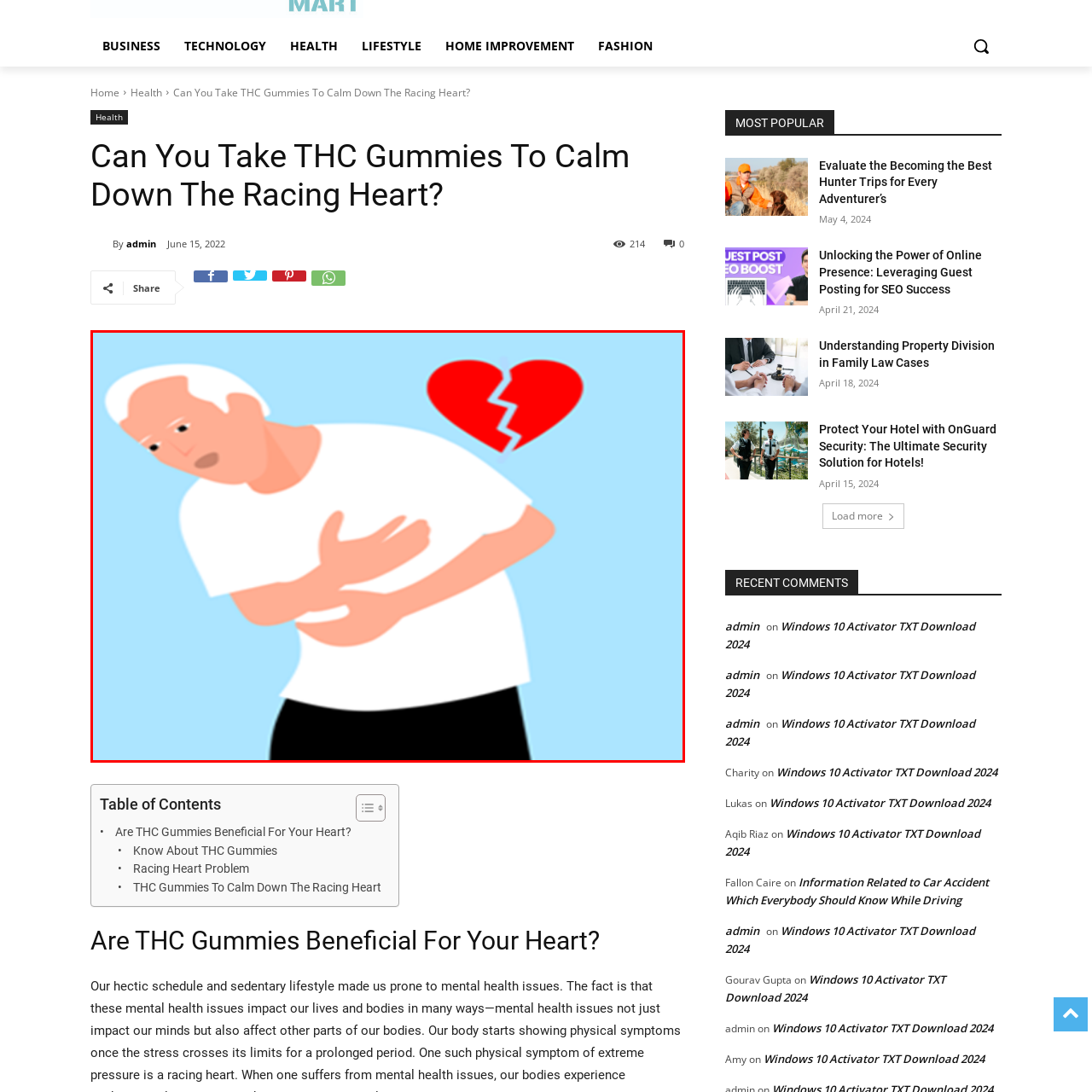Examine the image within the red boundary and respond with a single word or phrase to the question:
What does the red, broken heart icon symbolize?

heart-related issues